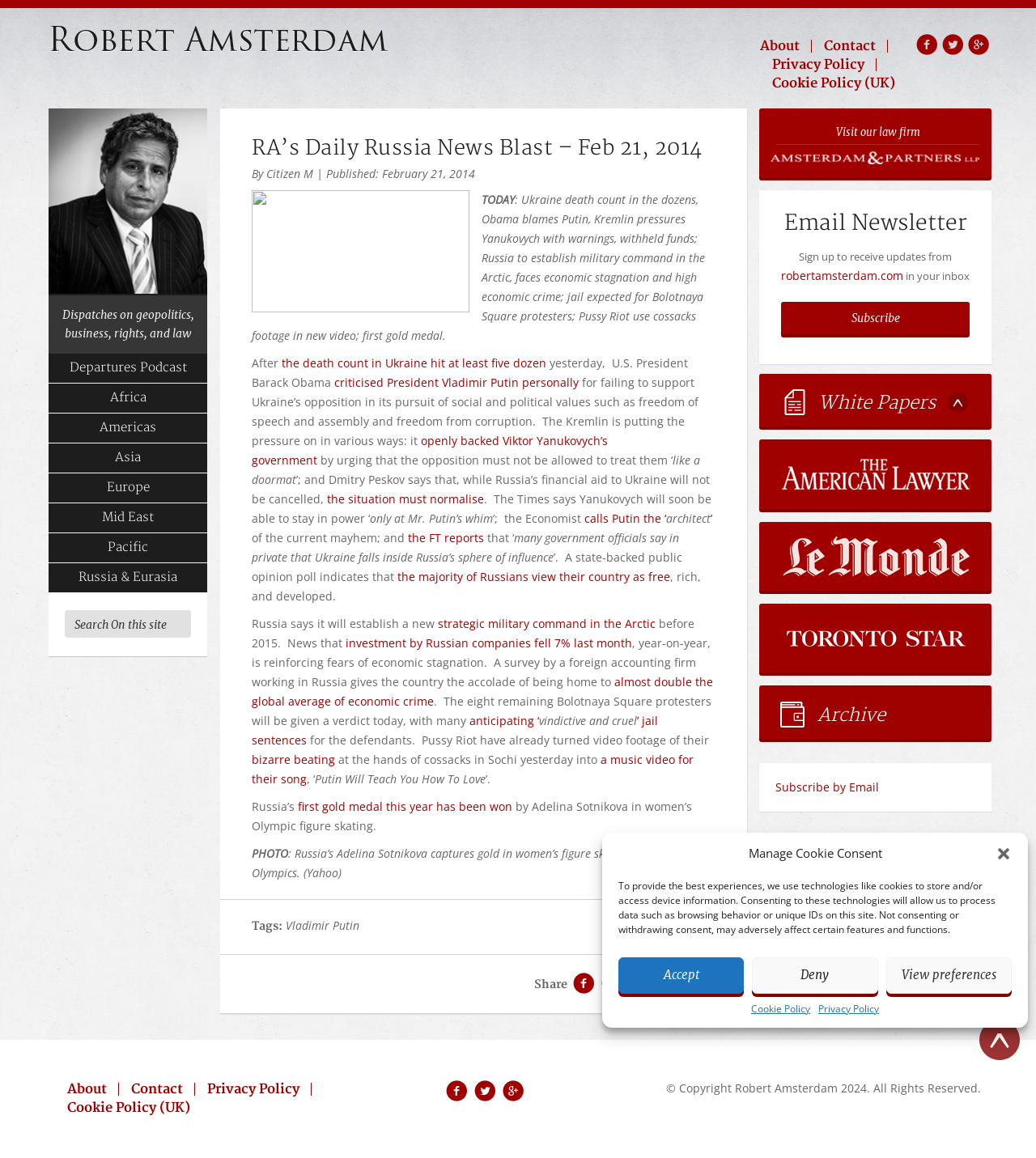Locate the bounding box coordinates of the clickable element to fulfill the following instruction: "Read about Russia's first gold medal". Provide the coordinates as four float numbers between 0 and 1 in the format [left, top, right, bottom].

[0.243, 0.69, 0.668, 0.72]